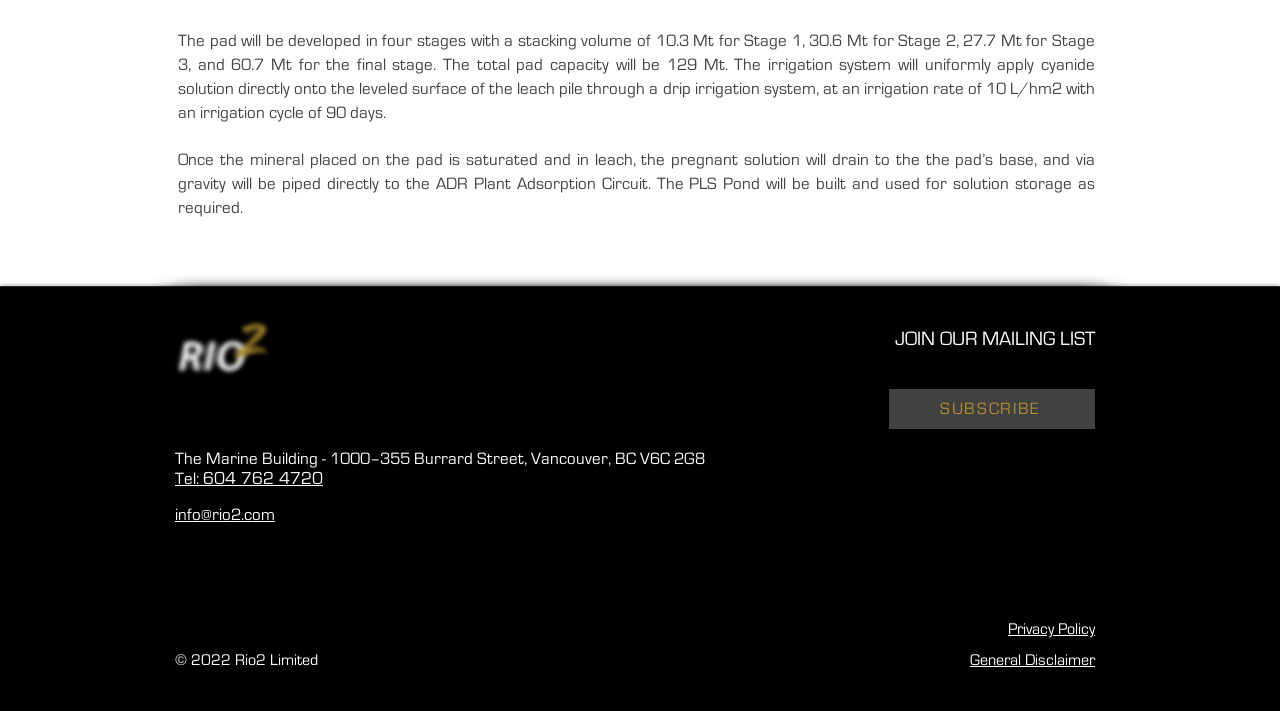From the element description: "Tel: 604 762 4720", extract the bounding box coordinates of the UI element. The coordinates should be expressed as four float numbers between 0 and 1, in the order [left, top, right, bottom].

[0.137, 0.657, 0.252, 0.689]